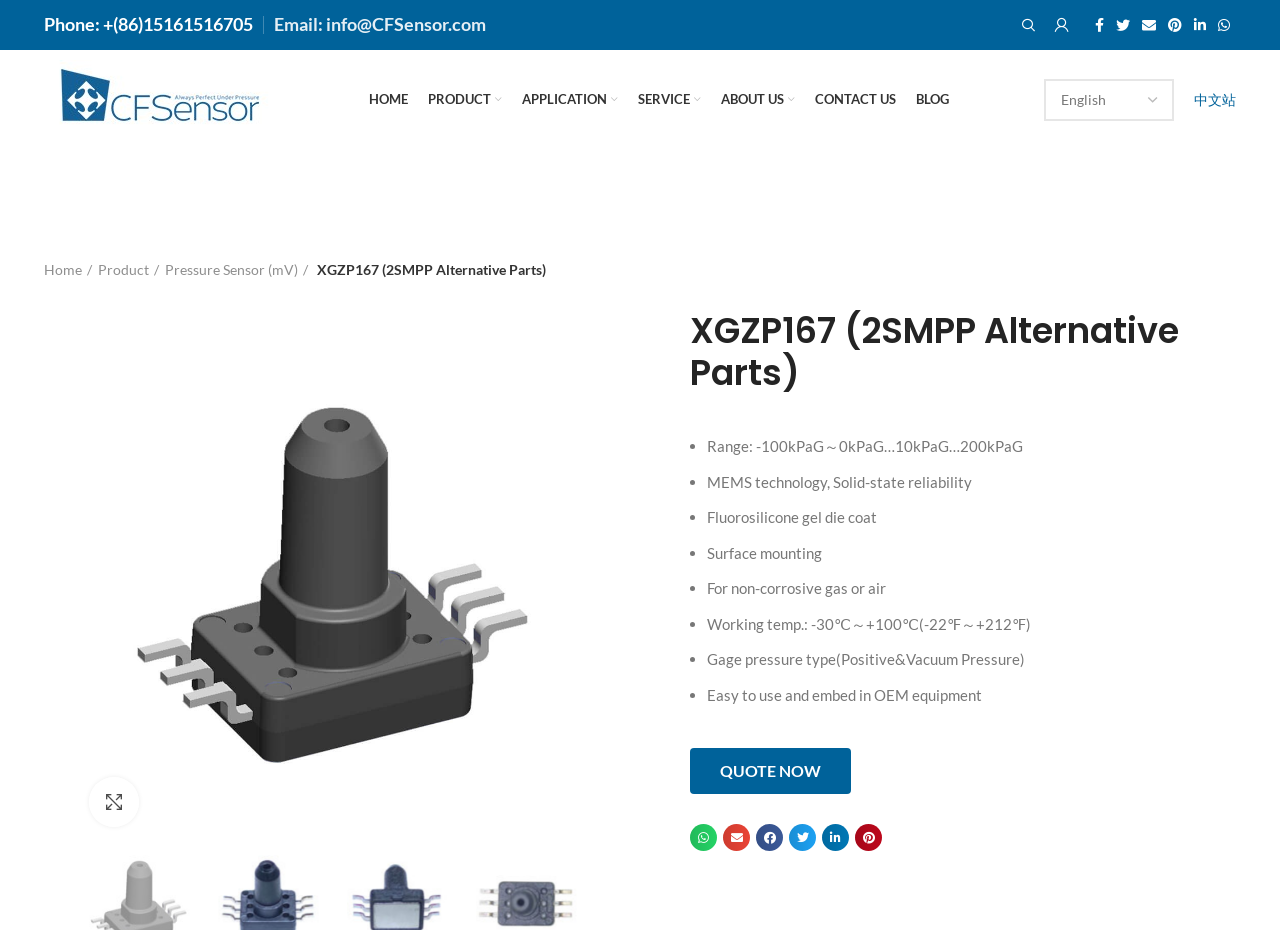Examine the image carefully and respond to the question with a detailed answer: 
What is the range of the XGZP167 pressure sensor?

The range of the XGZP167 pressure sensor can be found in the product description section, which lists the range as -100kPaG～0kPaG…10kPaG…200kPaG.